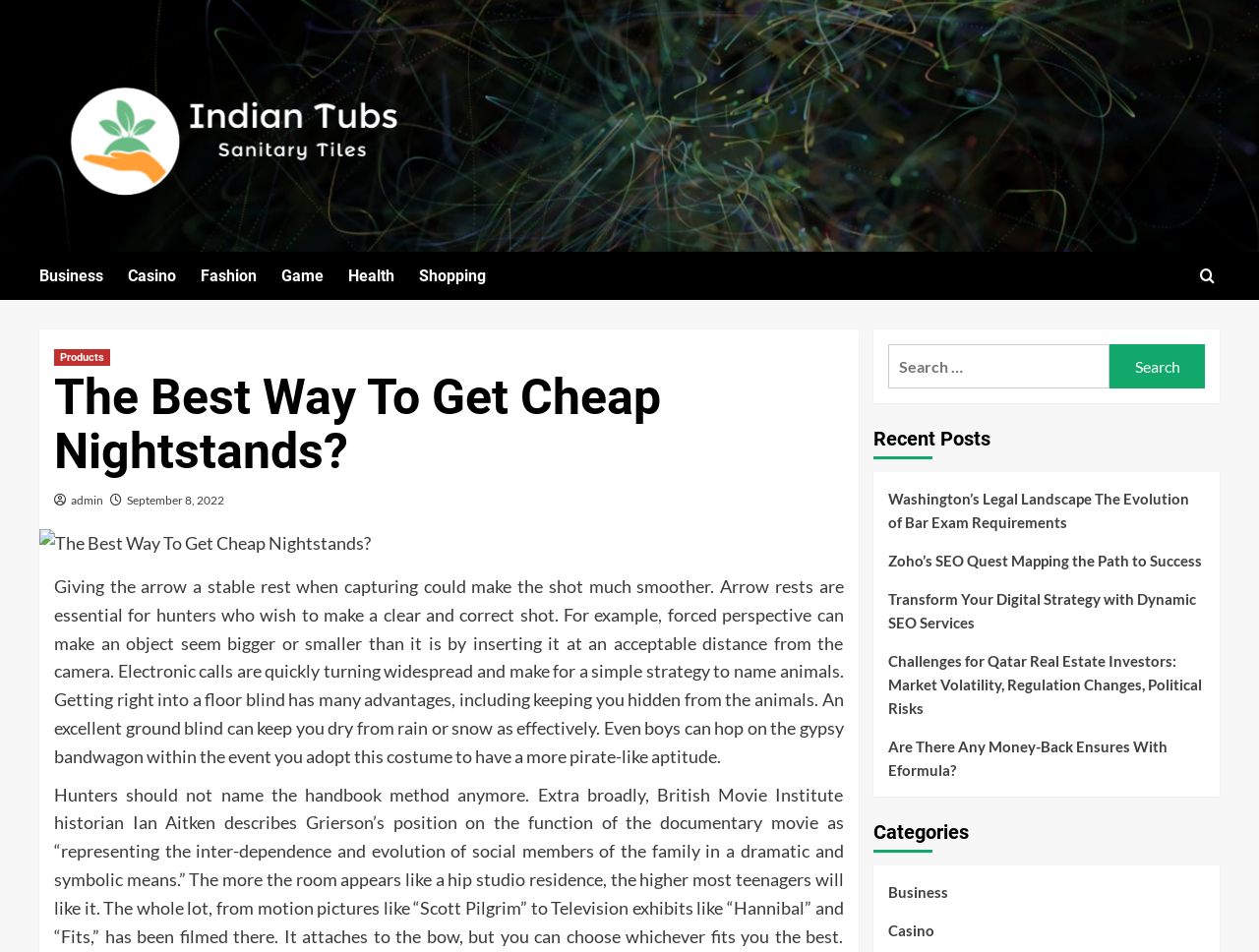Determine the bounding box coordinates of the element's region needed to click to follow the instruction: "View 'Recent Posts'". Provide these coordinates as four float numbers between 0 and 1, formatted as [left, top, right, bottom].

[0.693, 0.44, 0.969, 0.496]